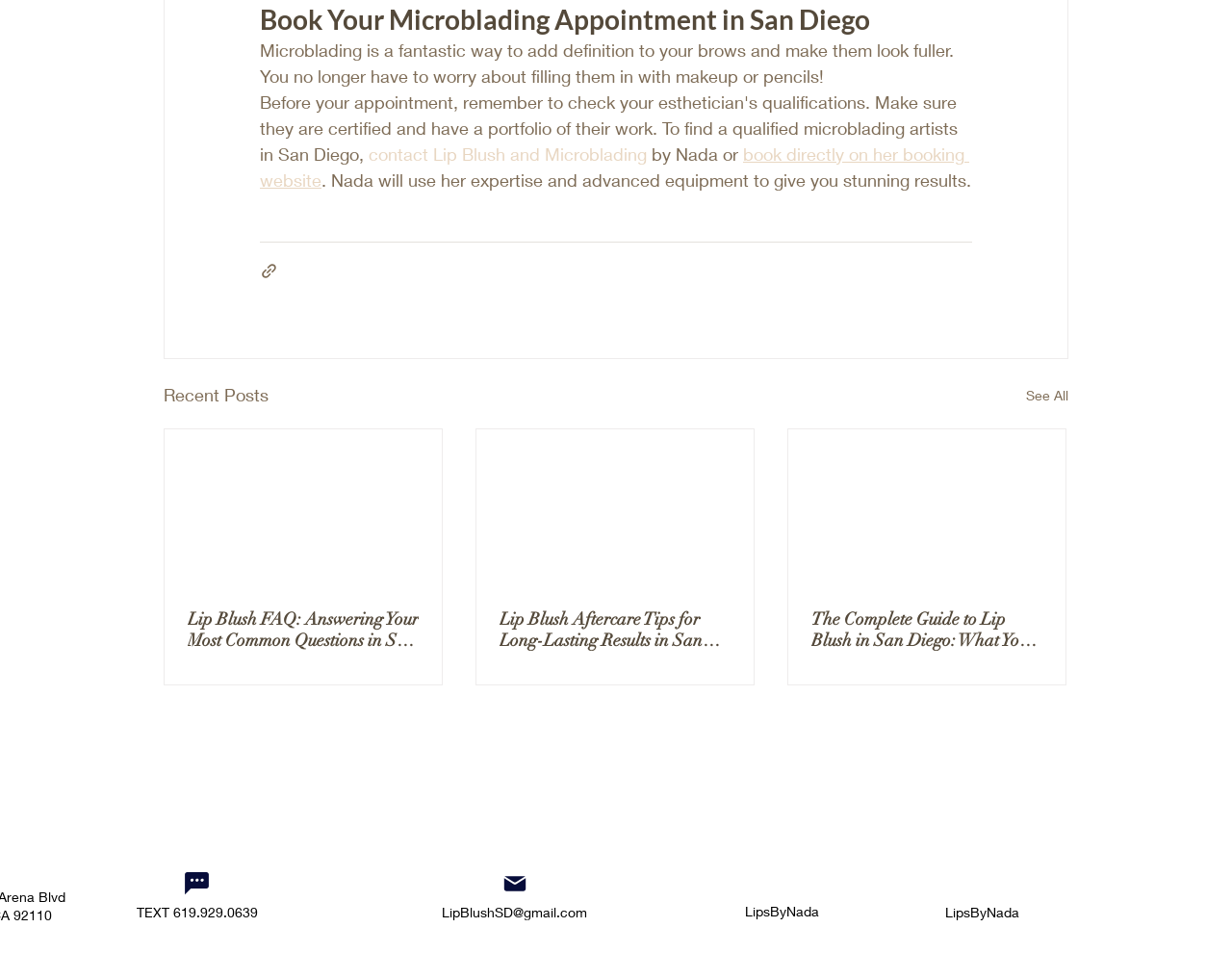Respond with a single word or short phrase to the following question: 
Who provides the microblading service?

Nada